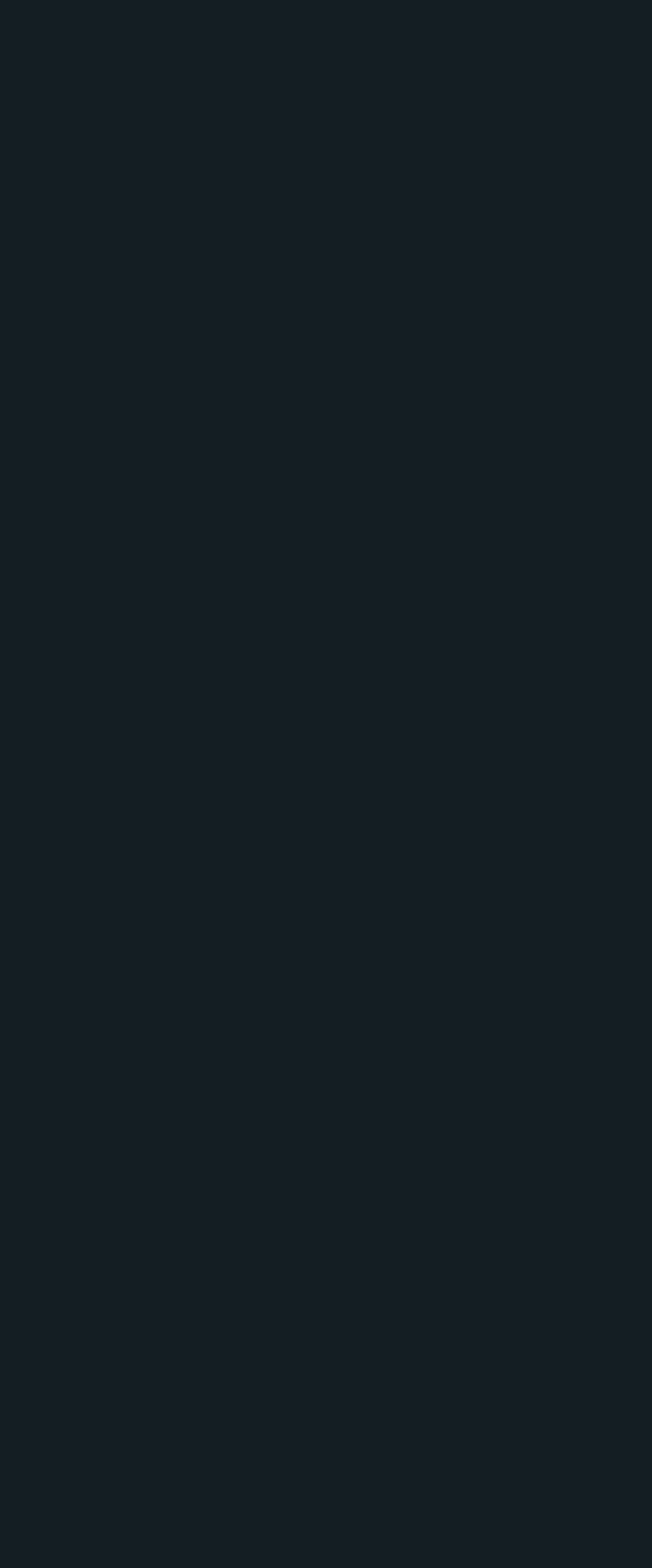Please provide the bounding box coordinate of the region that matches the element description: About the website. Coordinates should be in the format (top-left x, top-left y, bottom-right x, bottom-right y) and all values should be between 0 and 1.

[0.077, 0.433, 0.562, 0.463]